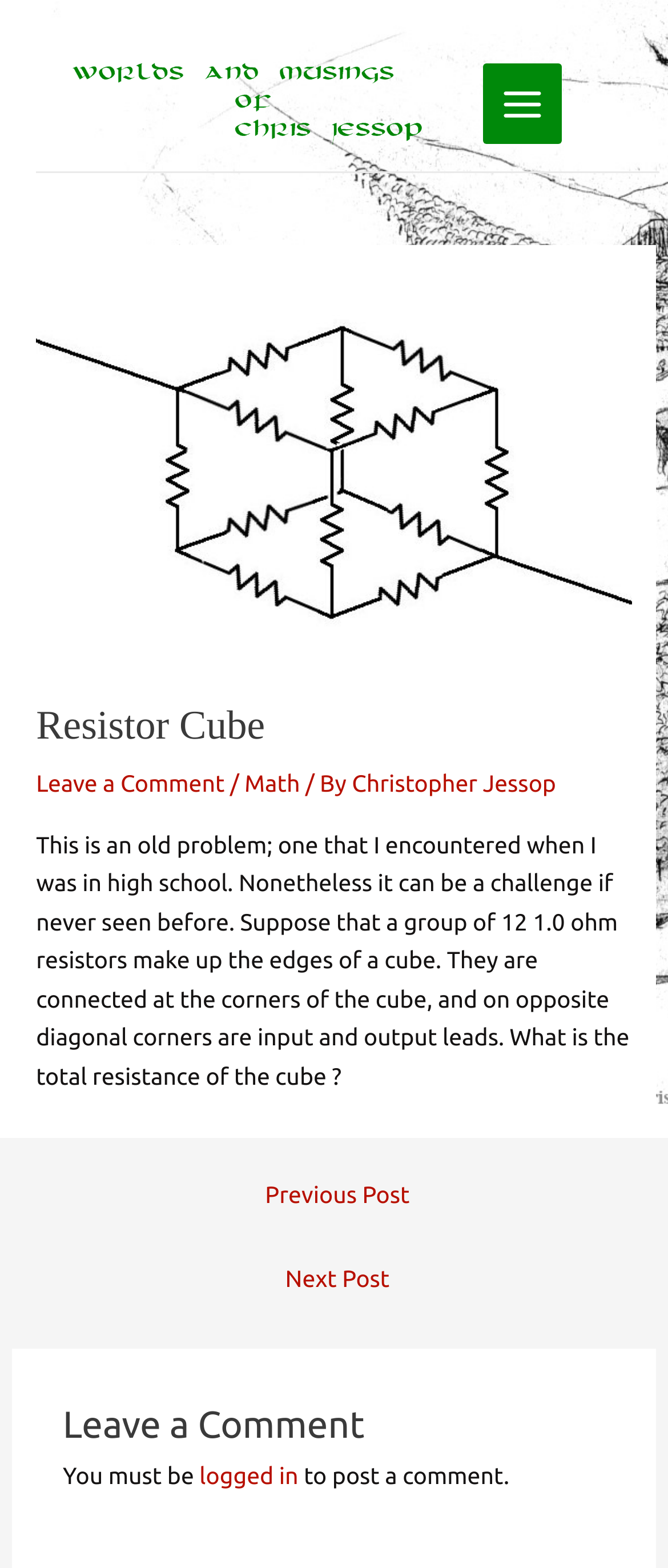How many resistors make up the edges of the cube?
Answer the question with detailed information derived from the image.

According to the text, 'a group of 12 1.0 ohm resistors make up the edges of a cube'.